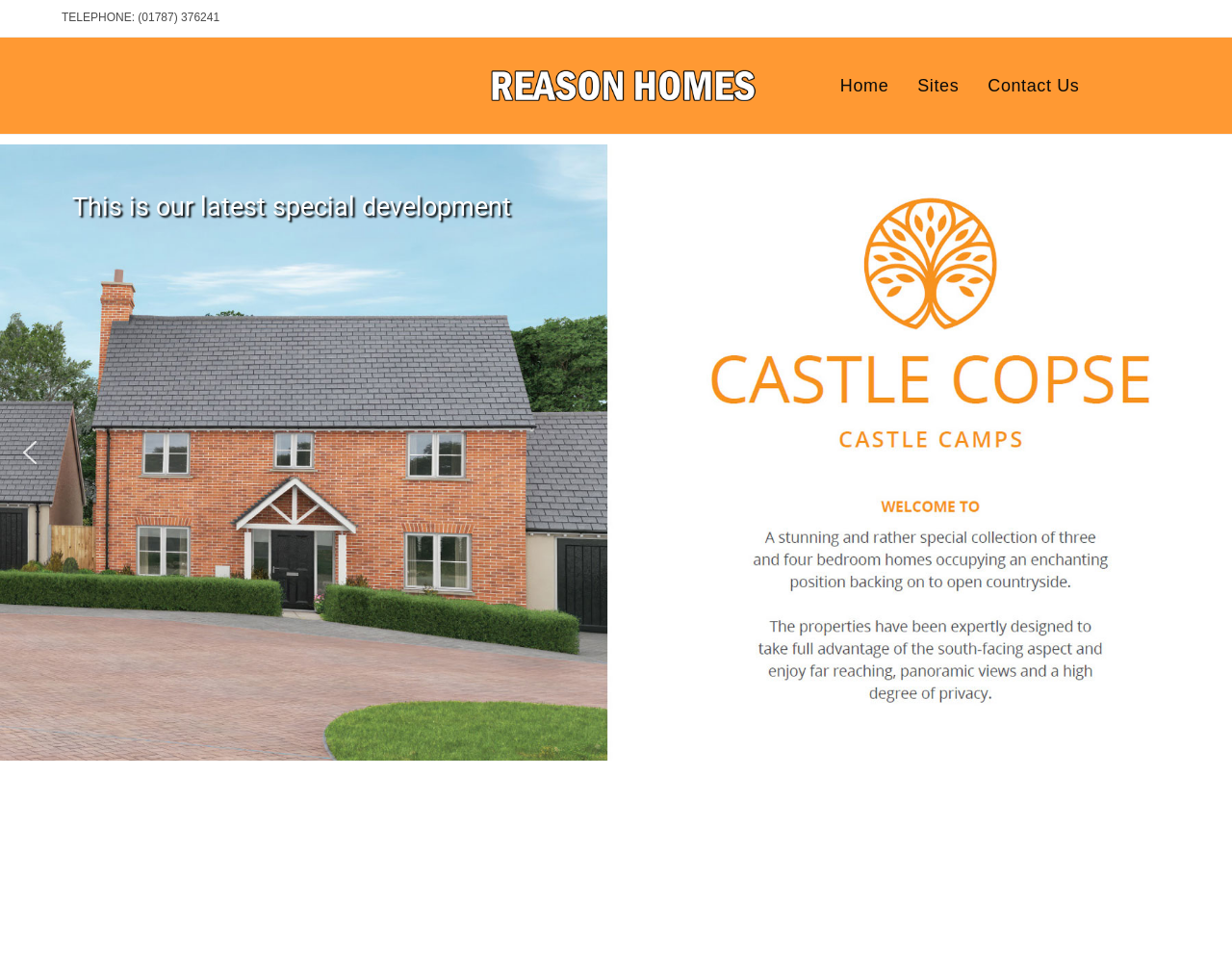Please respond to the question using a single word or phrase:
How many navigation links are at the top of the webpage?

3